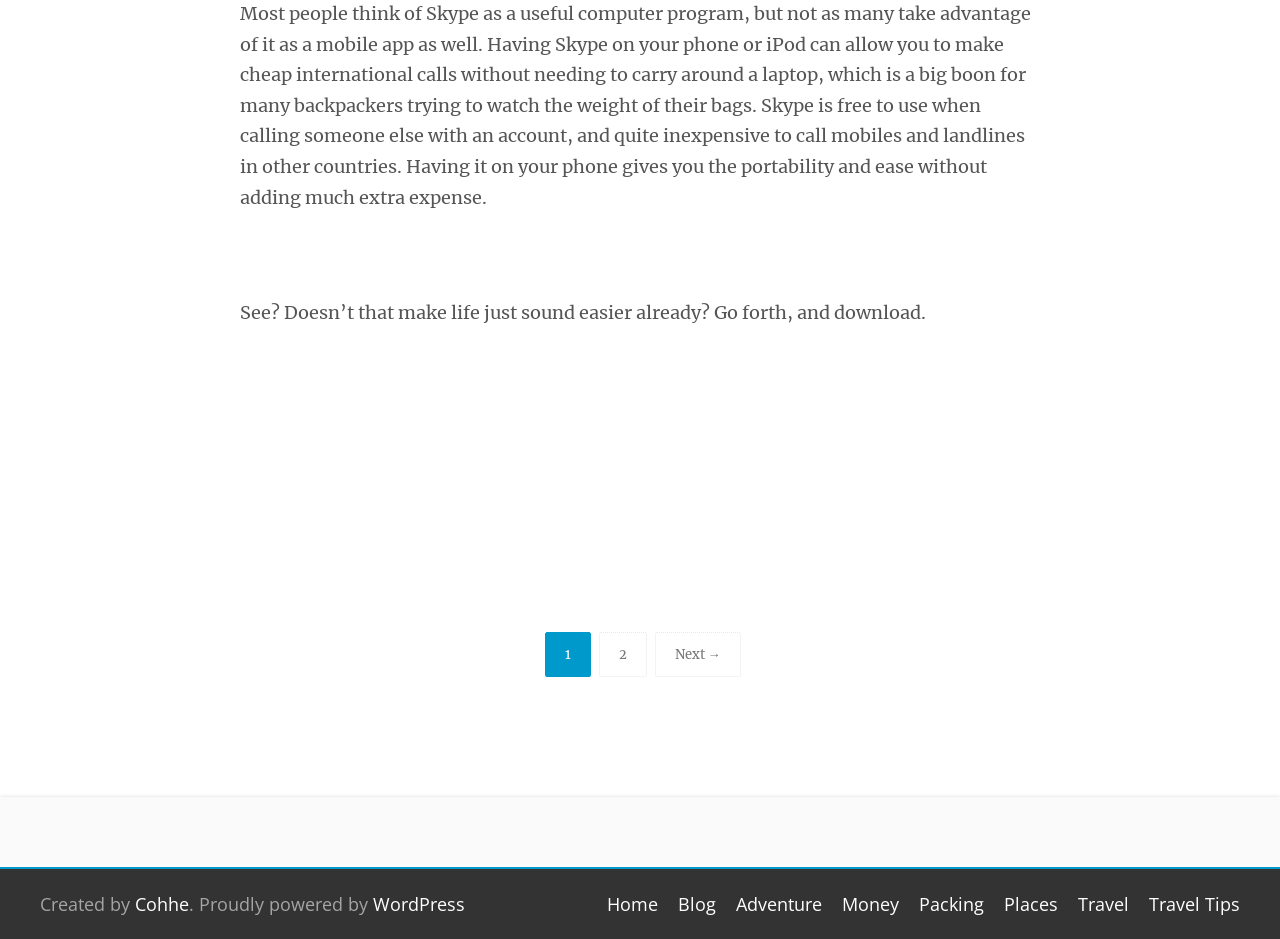Identify the bounding box coordinates of the section to be clicked to complete the task described by the following instruction: "Visit the homepage by clicking 'Home'". The coordinates should be four float numbers between 0 and 1, formatted as [left, top, right, bottom].

[0.474, 0.95, 0.514, 0.975]